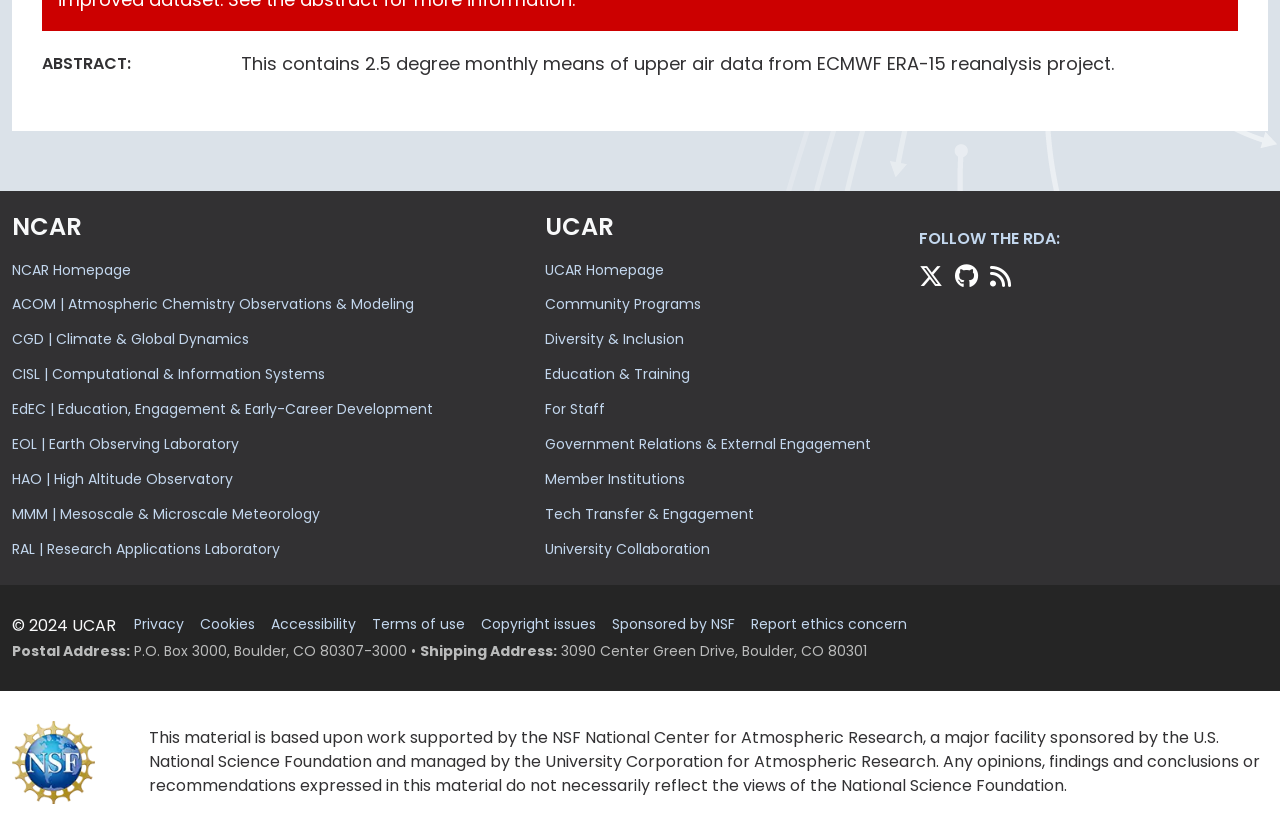Identify and provide the bounding box for the element described by: "Tech Transfer & Engagement".

[0.426, 0.596, 0.602, 0.638]